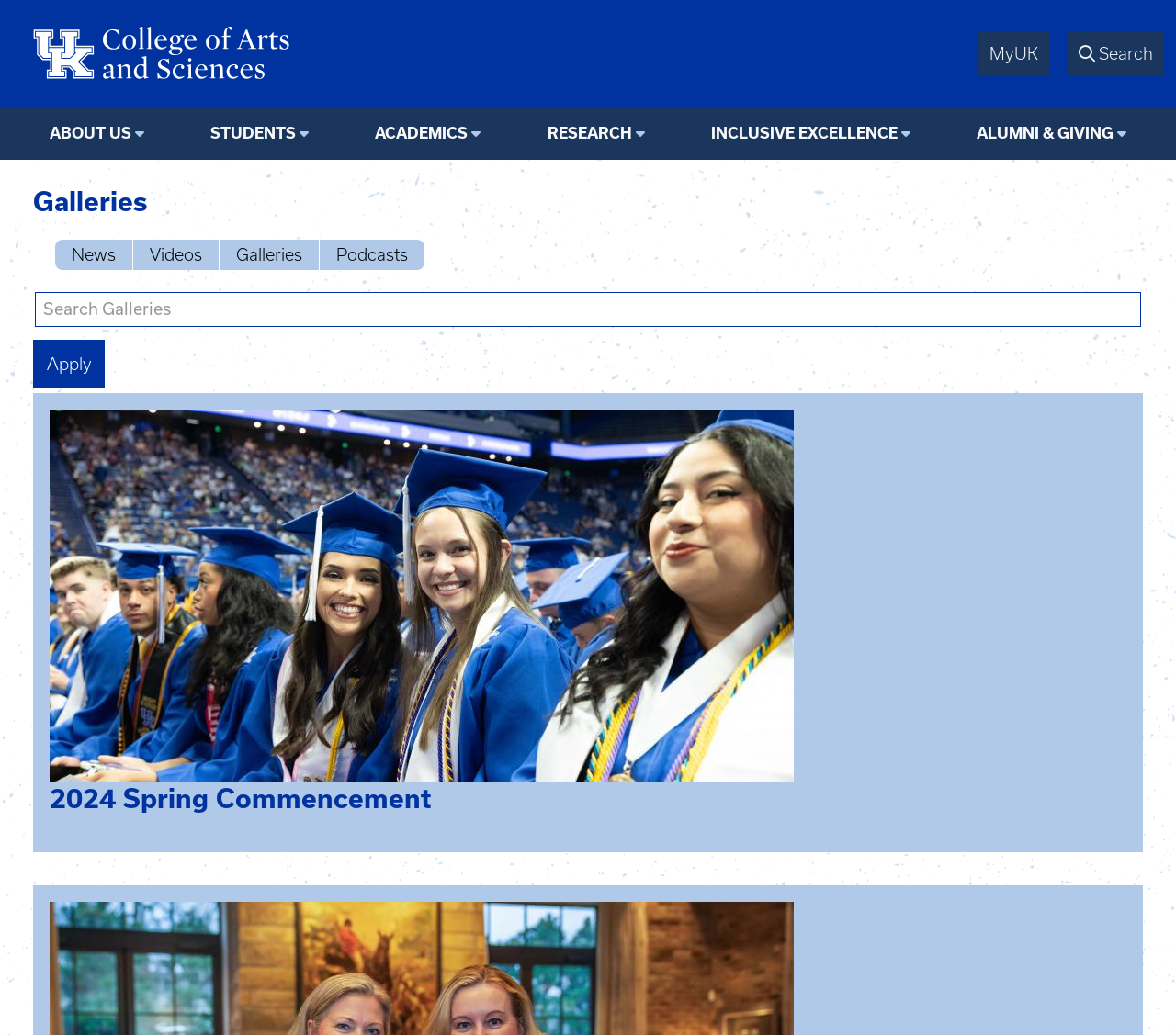Describe all the key features and sections of the webpage thoroughly.

The webpage is about the Galleries section of the University of Kentucky College of Arts & Sciences. At the top left, there is a "Skip to main content" link, followed by the college's logo and name, "UK College of Arts & Sciences", which is also a link. On the top right, there are two more links: "MyUK" and a search icon with the text "Search".

Below the top section, there is a main navigation menu with the title "FWRD MAIN MENU". This menu has six items: "ABOUT US", "STUDENTS", "ACADEMICS", "RESEARCH", "INCLUSIVE EXCELLENCE", and "ALUMNI & GIVING". These items are arranged horizontally across the page.

Under the navigation menu, there is a heading that reads "Galleries". Below this heading, there are four links: "News", "Videos", "Galleries", and "Podcasts". Next to these links, there is a search box with the label "Search Galleries". 

On the lower part of the page, there is a prominent link to "Apply", accompanied by a button with the same text. Below this, there is a large section with a heading that reads "2024 Spring Commencement", which also has a link with the same text.